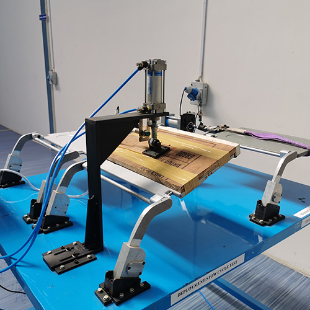What color accents are on the base?
Using the image, answer in one word or phrase.

Blue